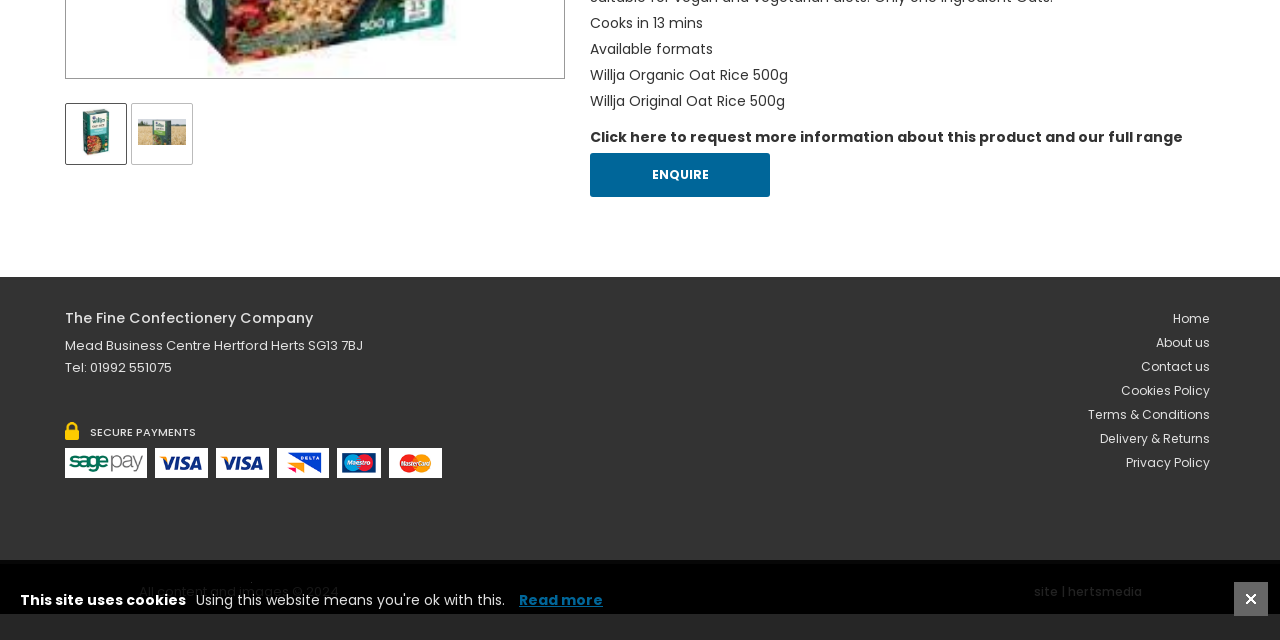Return the bounding box coordinates of the UI element that corresponds to this description: "Terms & Conditions". The coordinates must be given as four float numbers in the range of 0 and 1, [left, top, right, bottom].

[0.816, 0.63, 0.949, 0.667]